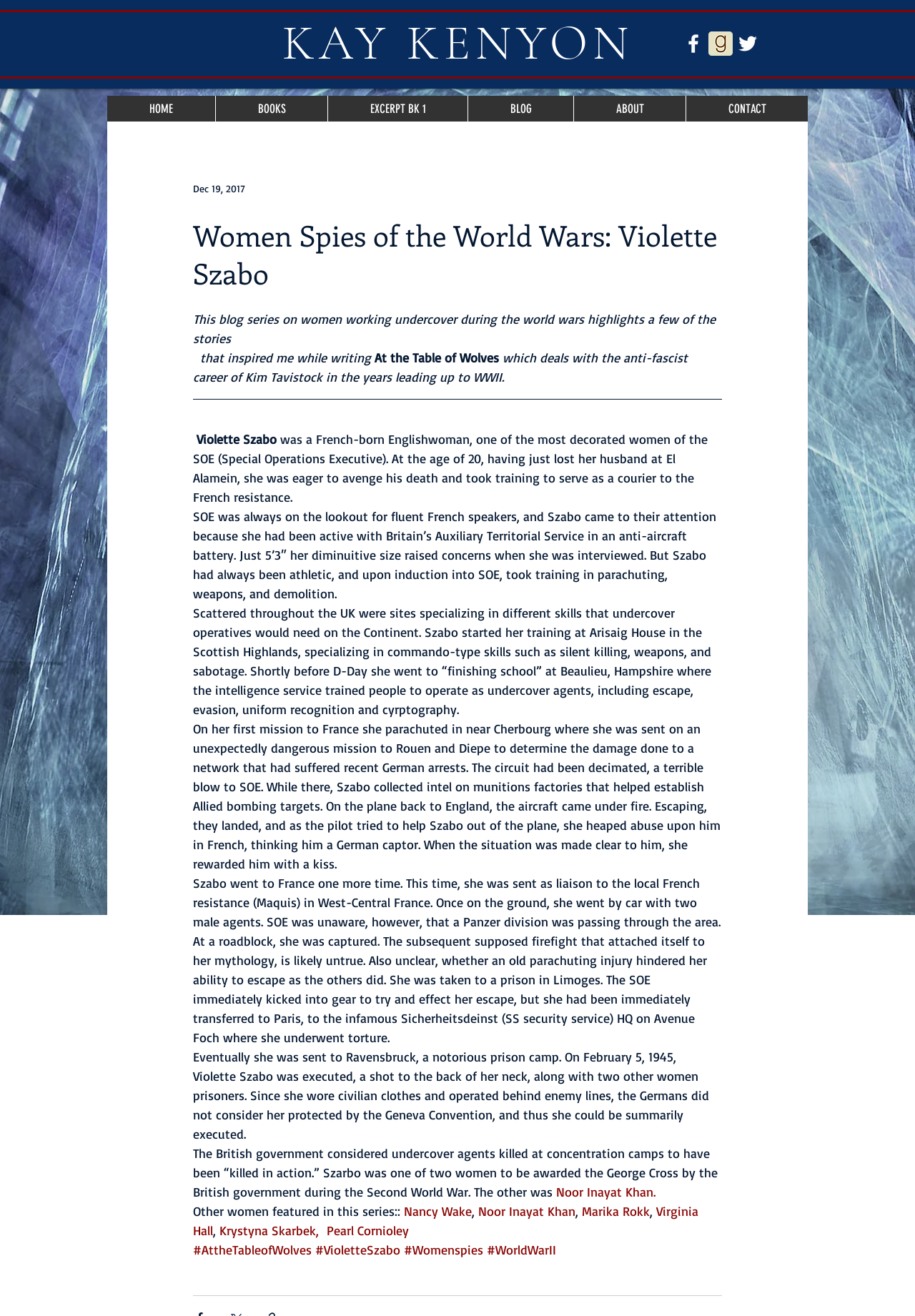What is the author's name?
Analyze the image and provide a thorough answer to the question.

The author's name is mentioned at the top of the webpage, in a static text element with bounding box coordinates [0.308, 0.01, 0.692, 0.055].